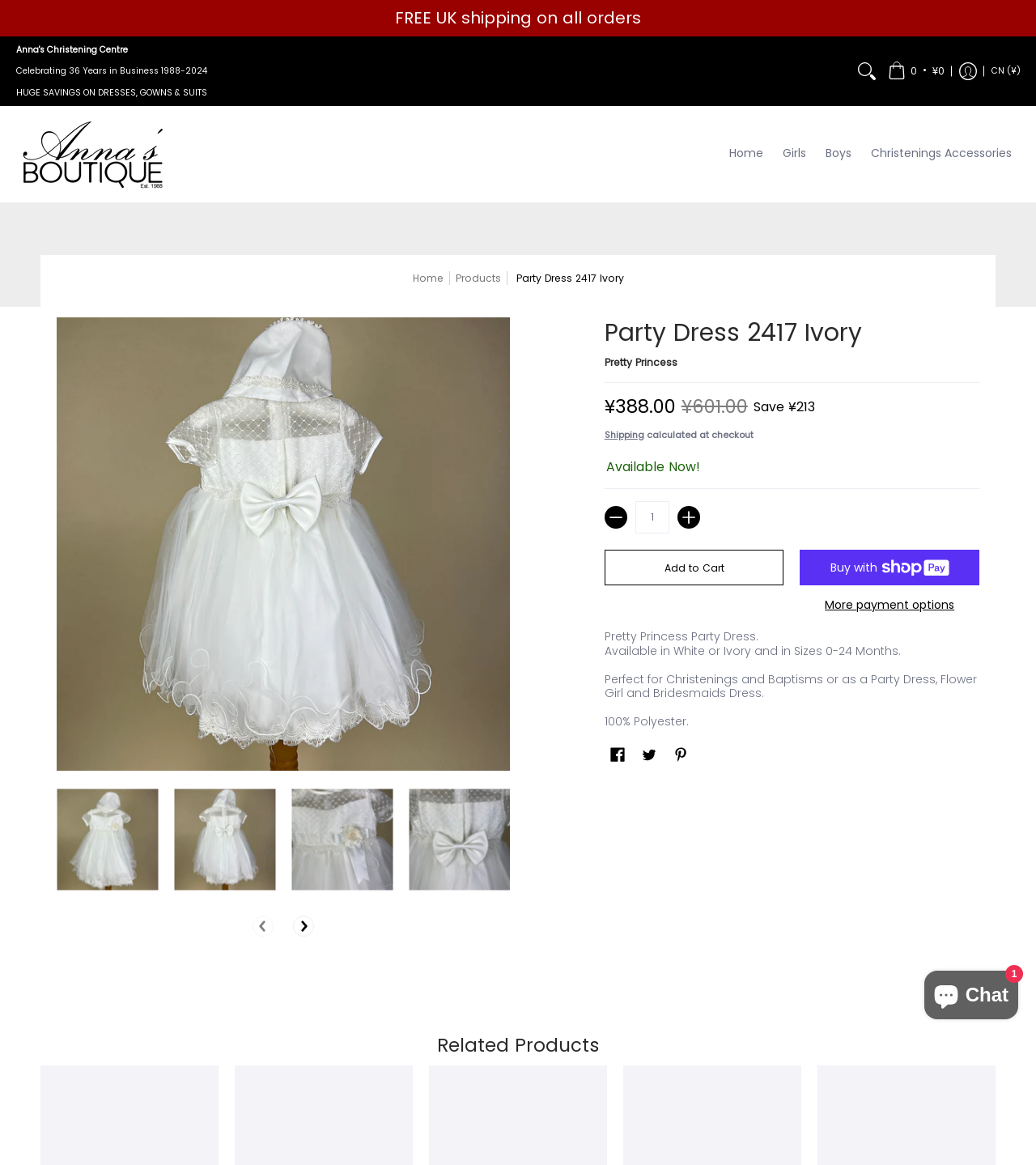Please mark the bounding box coordinates of the area that should be clicked to carry out the instruction: "Log in to account".

[0.919, 0.031, 0.95, 0.091]